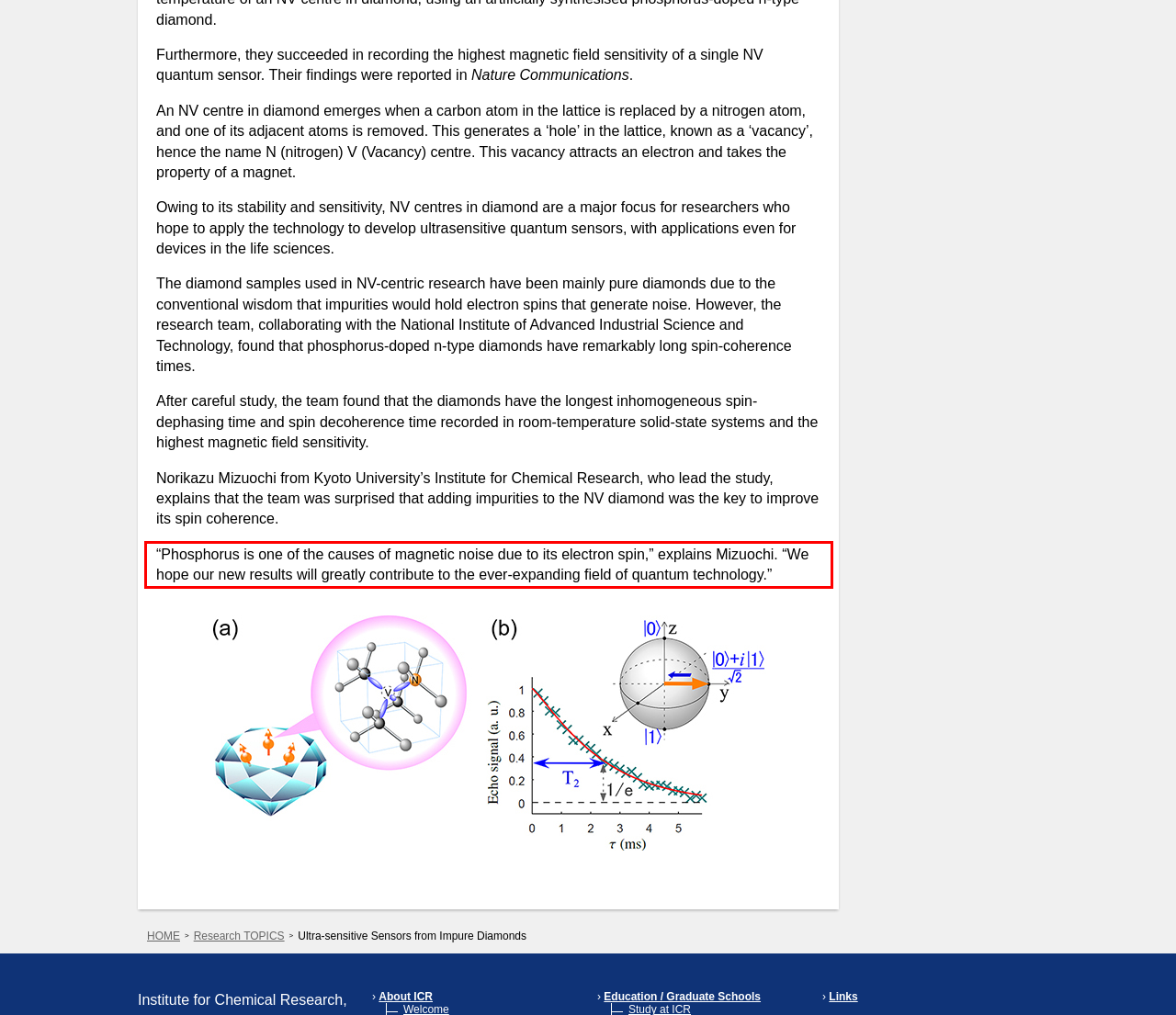Please use OCR to extract the text content from the red bounding box in the provided webpage screenshot.

“Phosphorus is one of the causes of magnetic noise due to its electron spin,” explains Mizuochi. “We hope our new results will greatly contribute to the ever-expanding field of quantum technology.”